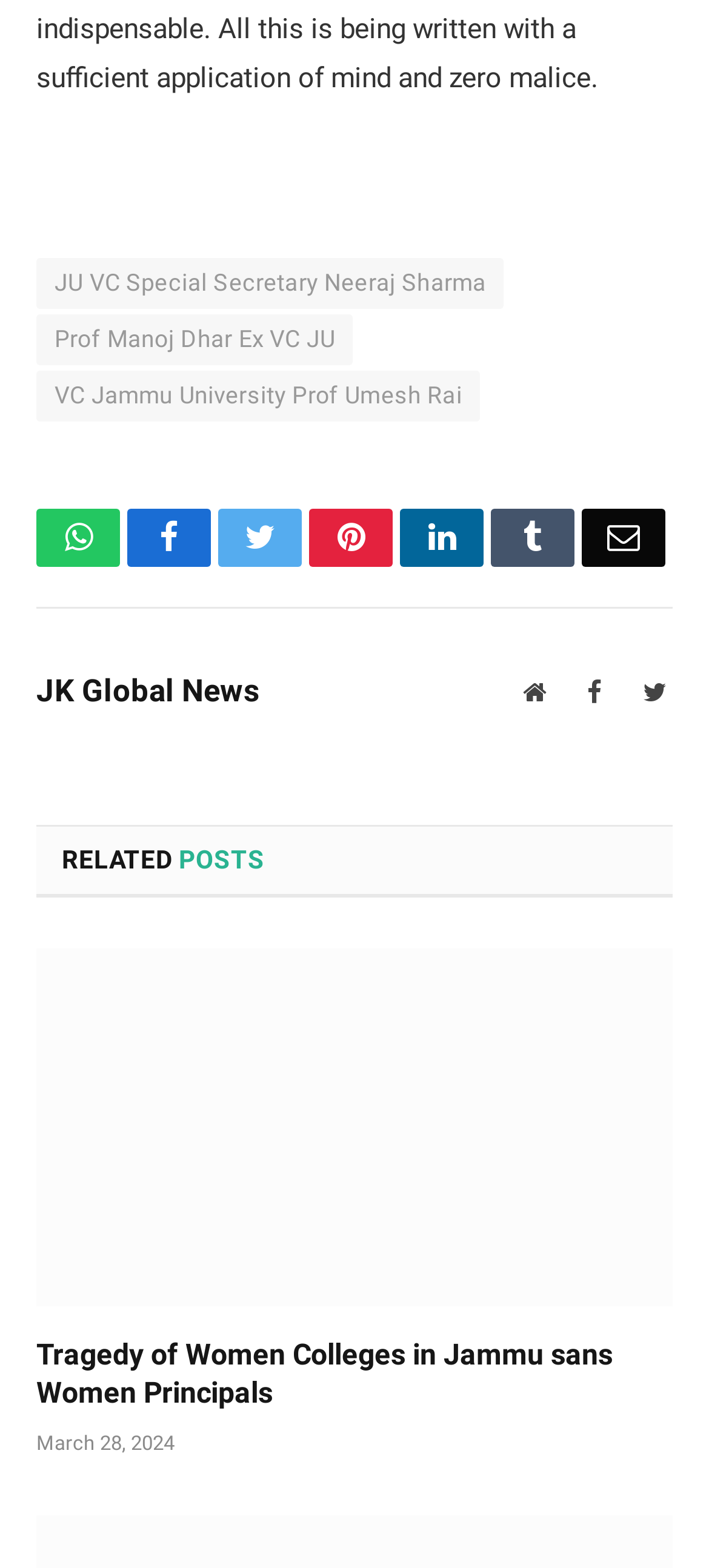What are the names of the individuals mentioned?
Based on the visual content, answer with a single word or a brief phrase.

Neeraj Sharma, Manoj Dhar, Umesh Rai